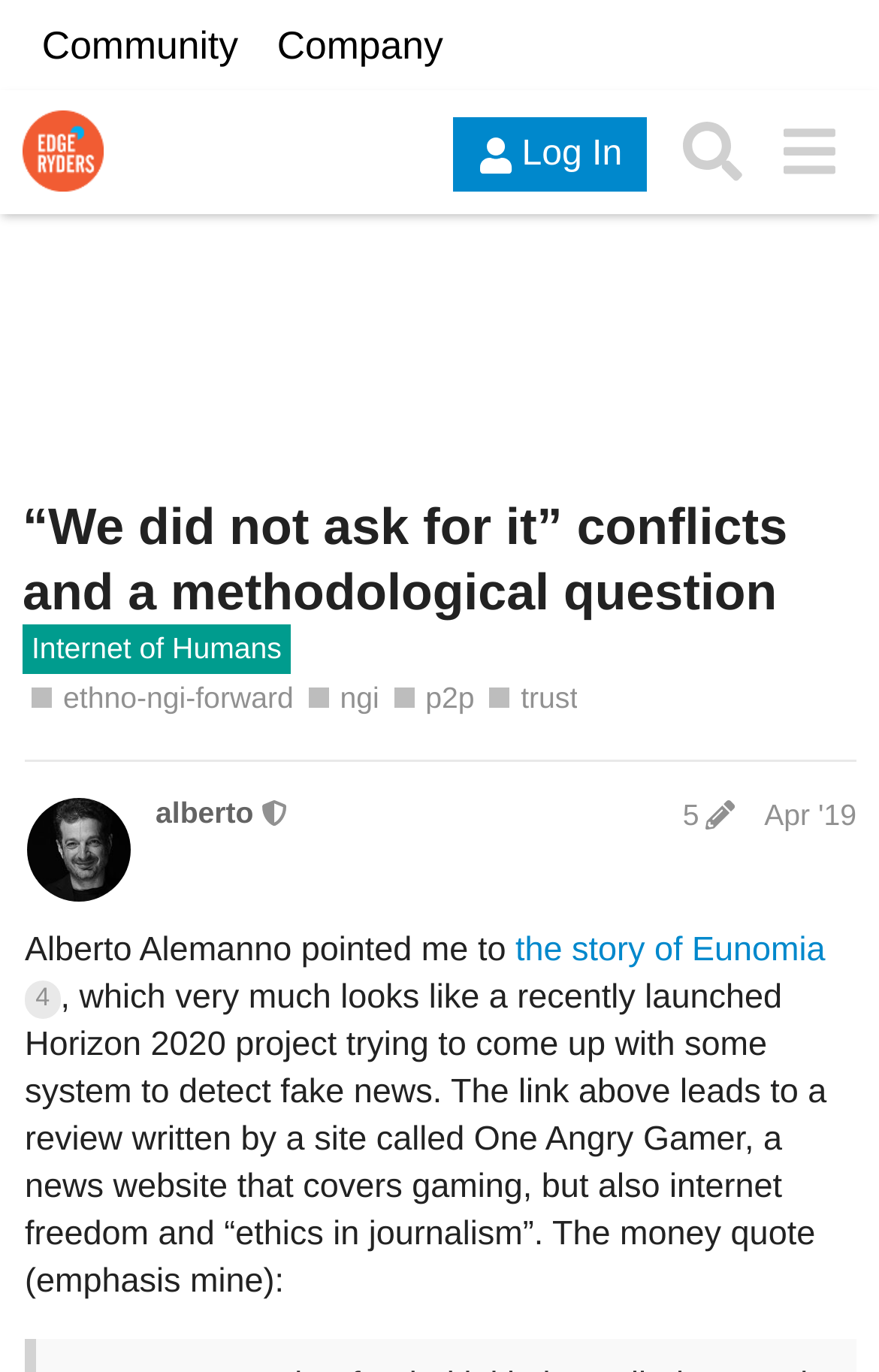How many tags are associated with the post?
Based on the image, provide a one-word or brief-phrase response.

4